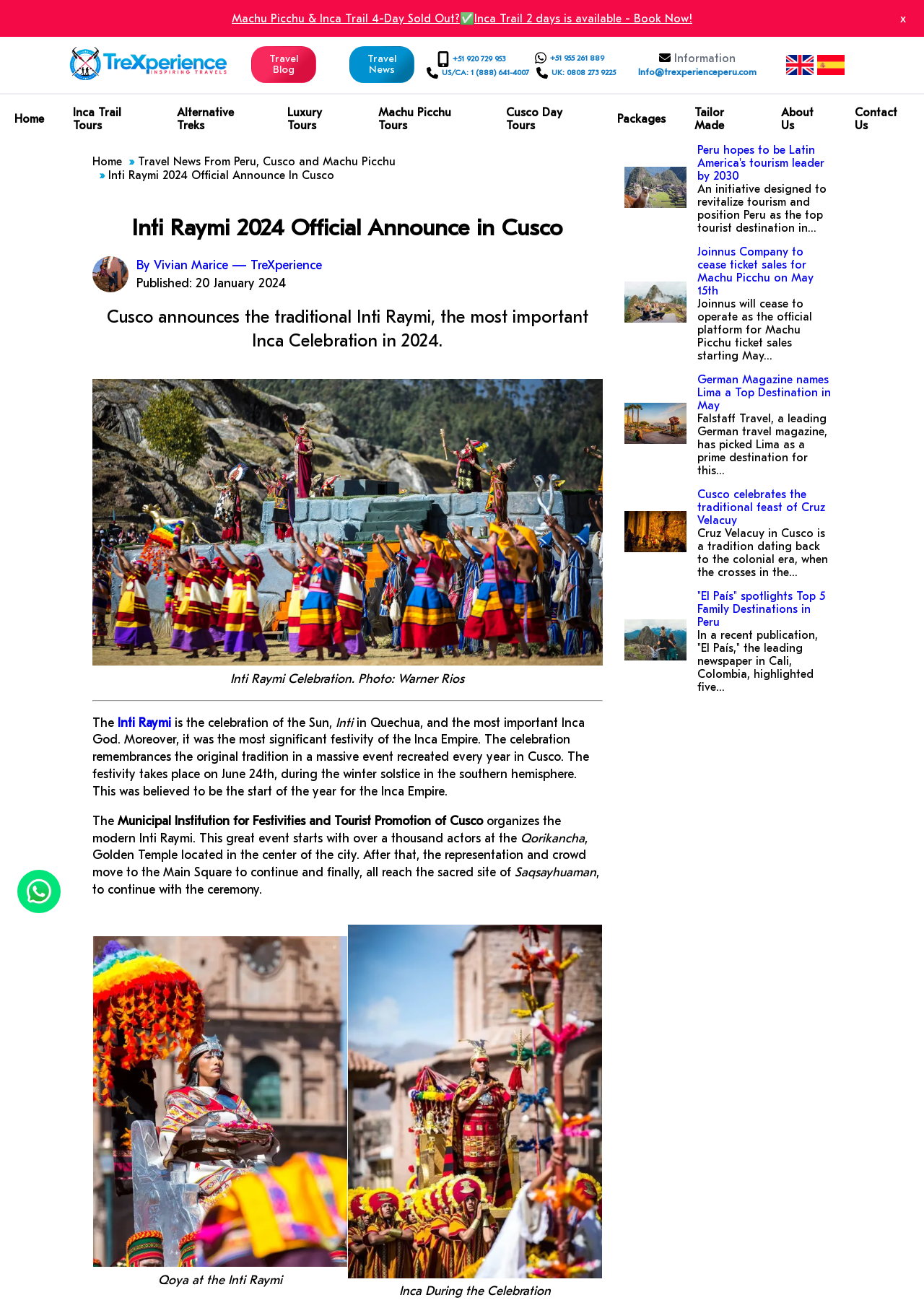Generate a detailed explanation of the webpage's features and information.

This webpage is about the Inti Raymi festival in Cusco, Peru. At the top, there is a navigation menu with links to various sections of the website, including "Home", "Inca Trail Tours", and "About Us". Below the navigation menu, there is a breadcrumb trail showing the current page's location within the website.

The main content of the page is an article about the Inti Raymi festival, which is the most important Inca celebration in Cusco. The article is divided into sections with headings and includes several images. The first section introduces the festival and its significance, with a photo of the Inti Raymi celebration. The second section provides more information about the festival's history and its modern-day organization.

There are several links and images scattered throughout the article, including links to related articles and images of the festival. The article also includes a section with two columns of images, each with a caption. The images show different aspects of the festival, including the Qoya and Inca participants.

At the bottom of the page, there are several links to other articles and websites, including Machu Picchu Peru and Peru hopes to be Latin America's tourism leader by 2030. There is also a section with links to the website's social media profiles and a contact form.

On the right side of the page, there is a sidebar with links to the website's main sections, including "Travel Blog", "Travel News", and "Contact Us". There are also several phone numbers and email addresses listed for contacting the website's administrators.